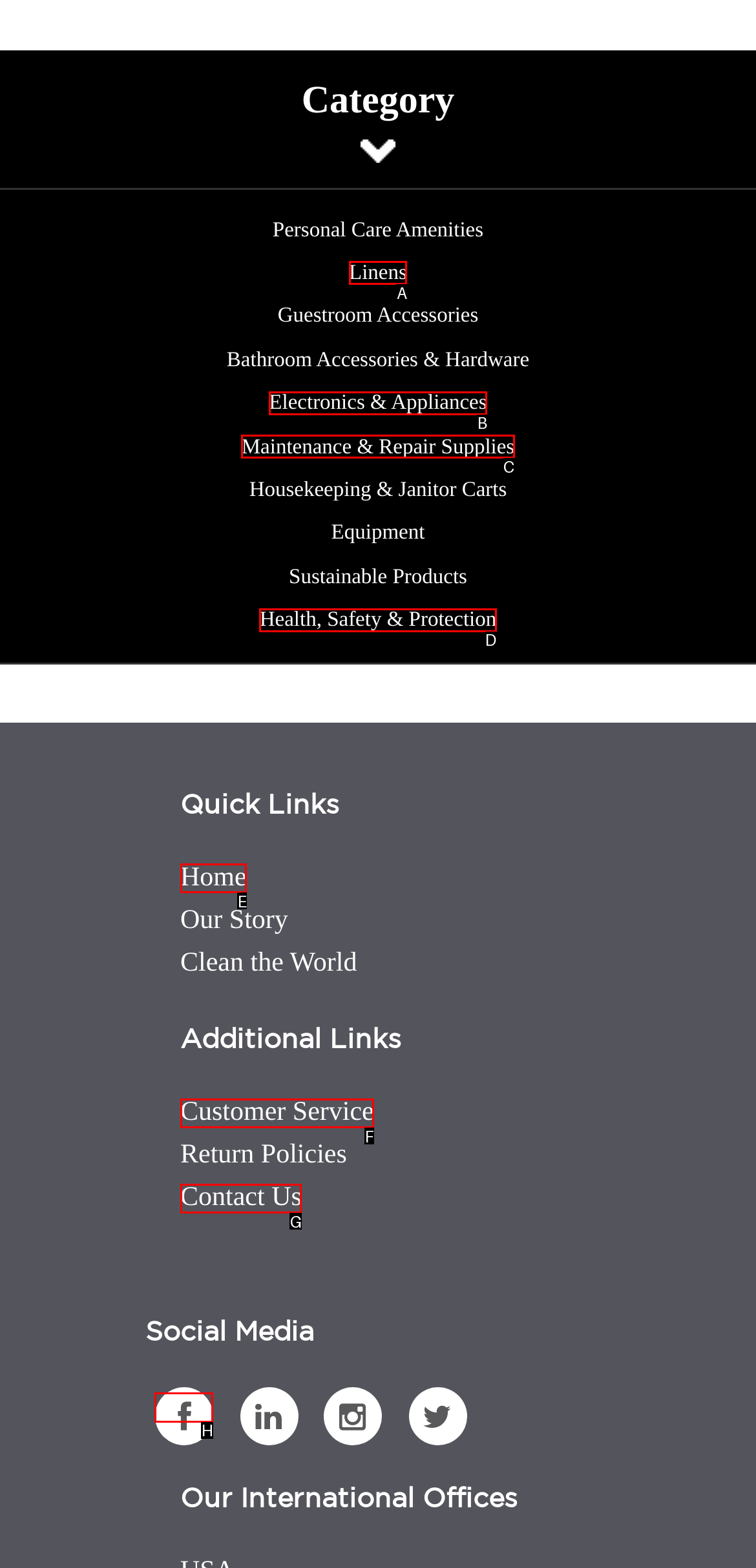Which option should be clicked to execute the task: Visit Facebook page?
Reply with the letter of the chosen option.

H